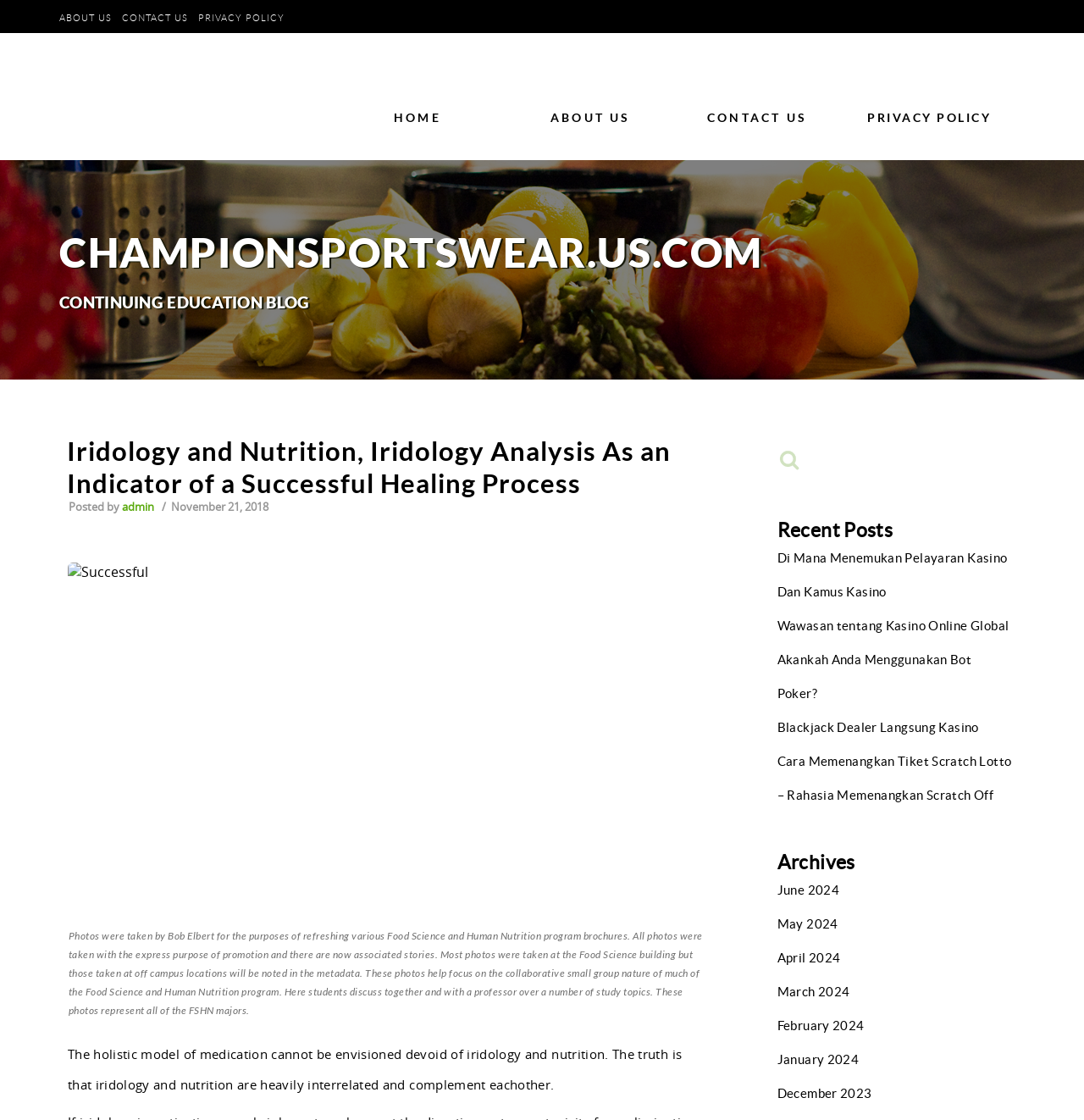Please locate the bounding box coordinates of the element's region that needs to be clicked to follow the instruction: "Follow on Instagram". The bounding box coordinates should be provided as four float numbers between 0 and 1, i.e., [left, top, right, bottom].

None